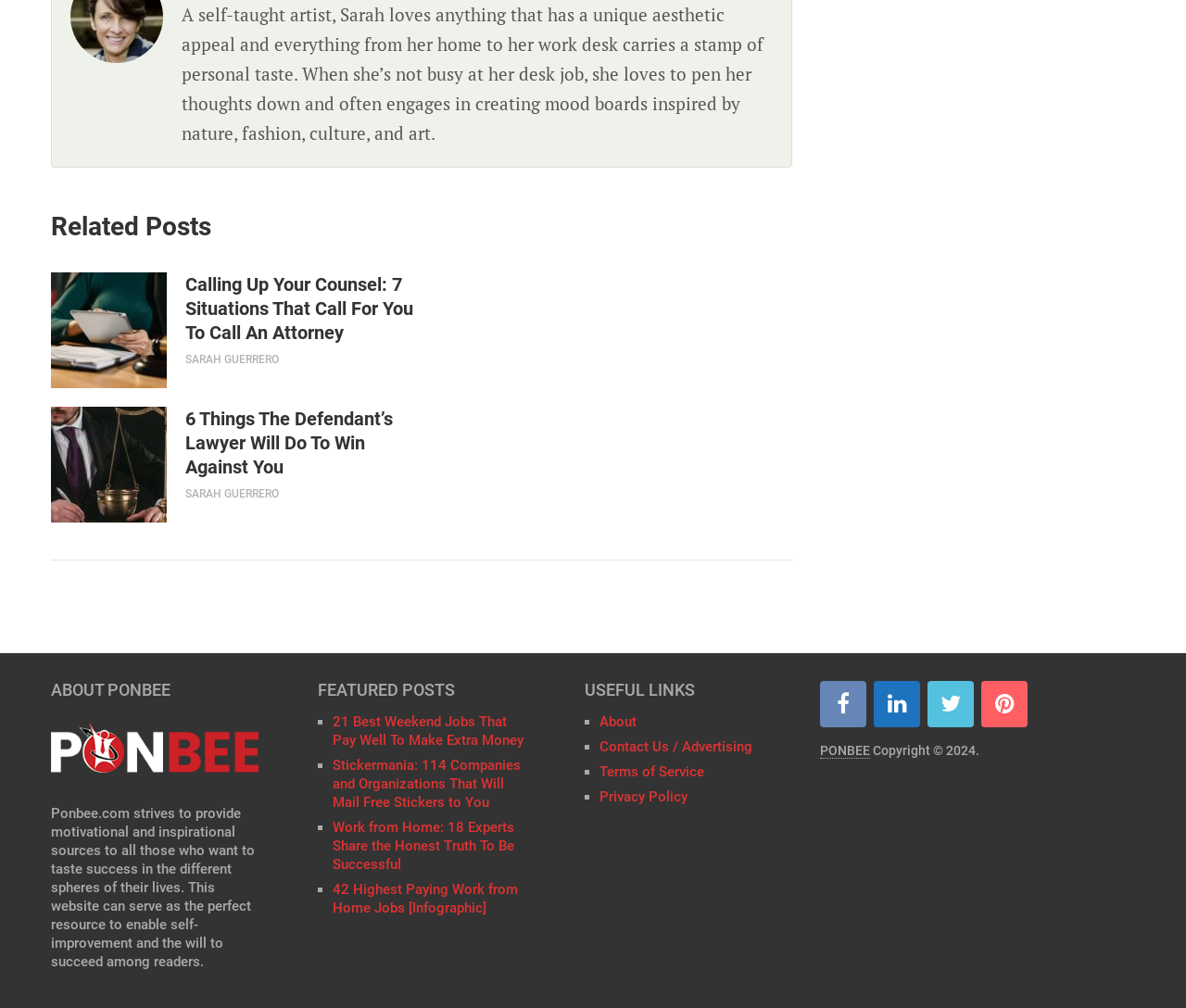Locate the bounding box coordinates of the element to click to perform the following action: 'Visit the about page'. The coordinates should be given as four float values between 0 and 1, in the form of [left, top, right, bottom].

[0.506, 0.708, 0.537, 0.724]